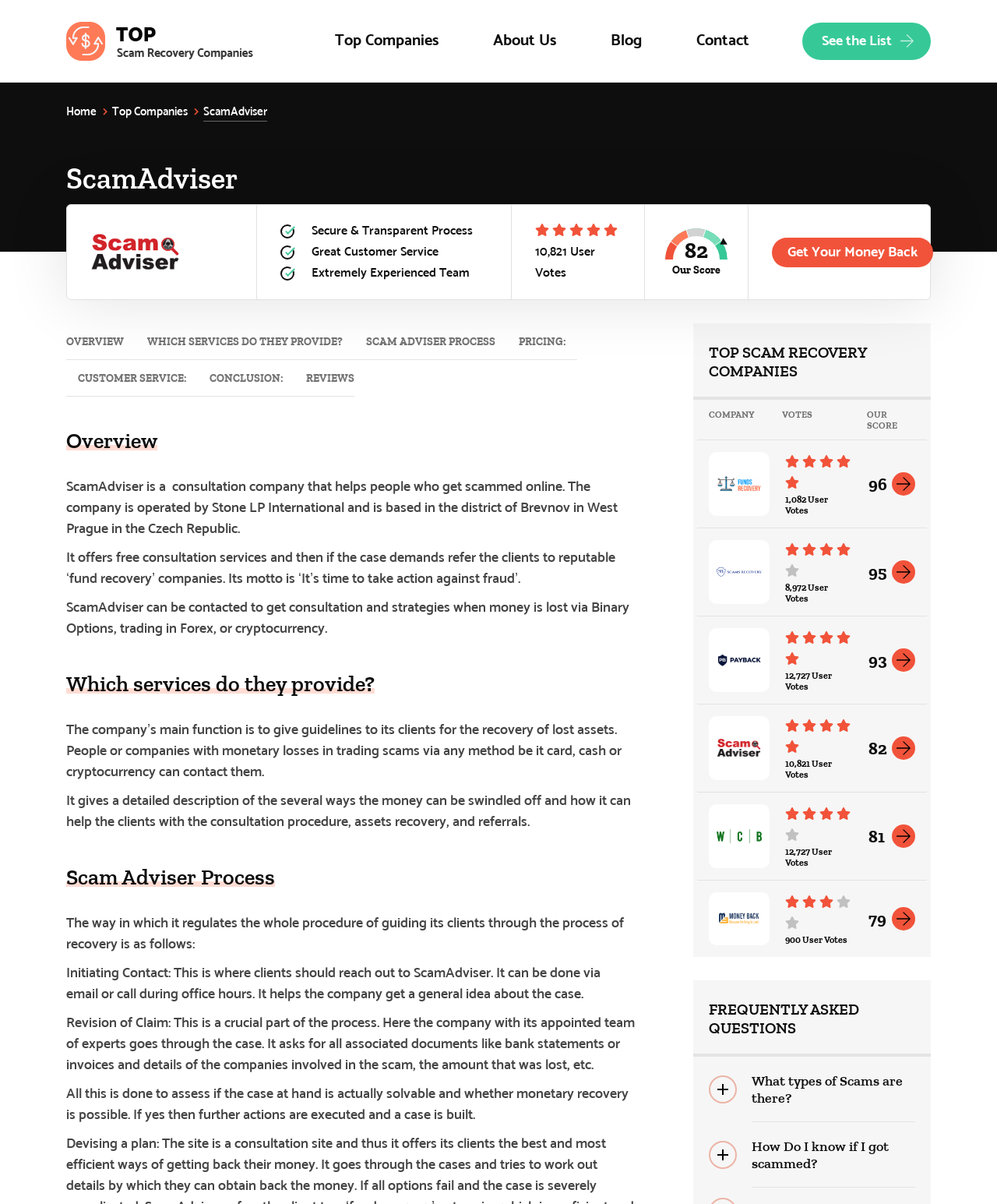Identify the bounding box coordinates for the element you need to click to achieve the following task: "Contact ScamAdviser". Provide the bounding box coordinates as four float numbers between 0 and 1, in the form [left, top, right, bottom].

[0.671, 0.0, 0.779, 0.068]